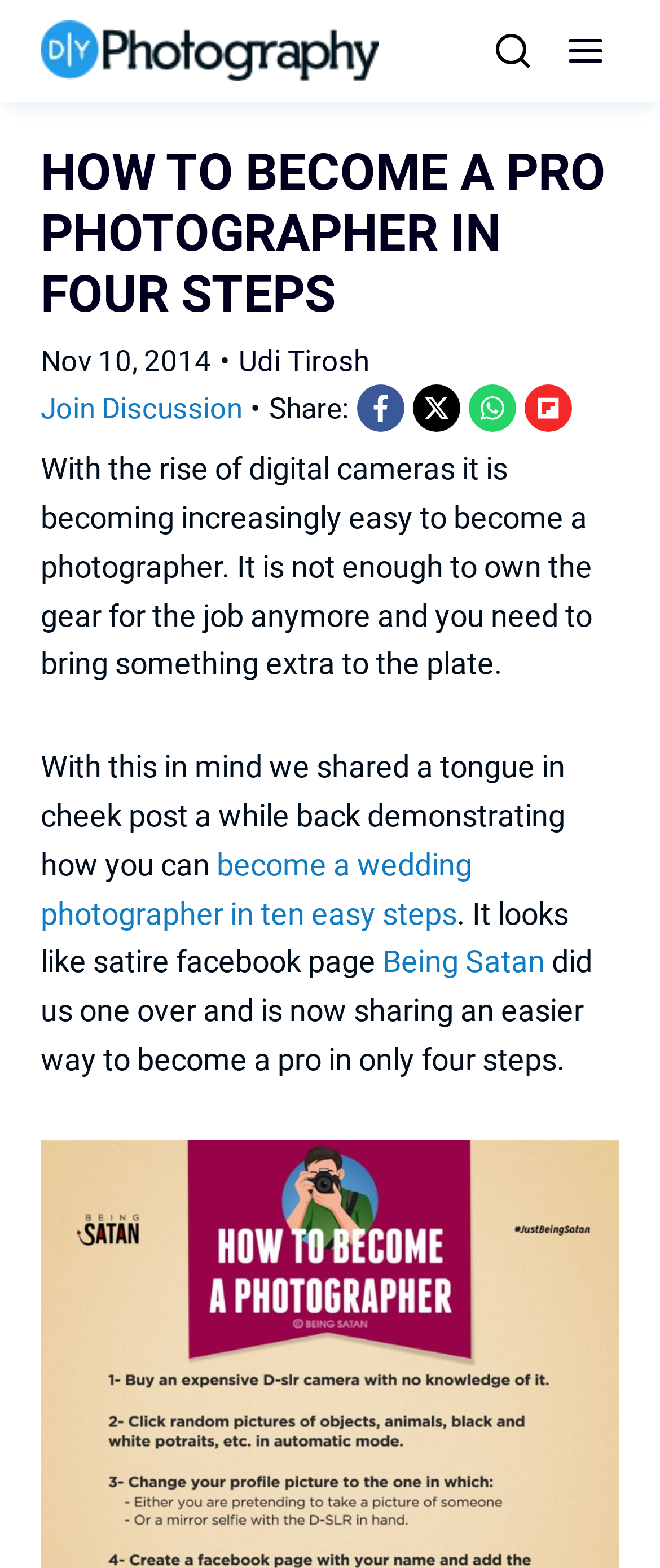Find the bounding box coordinates for the element described here: "Toggle Menu".

[0.834, 0.013, 0.938, 0.051]